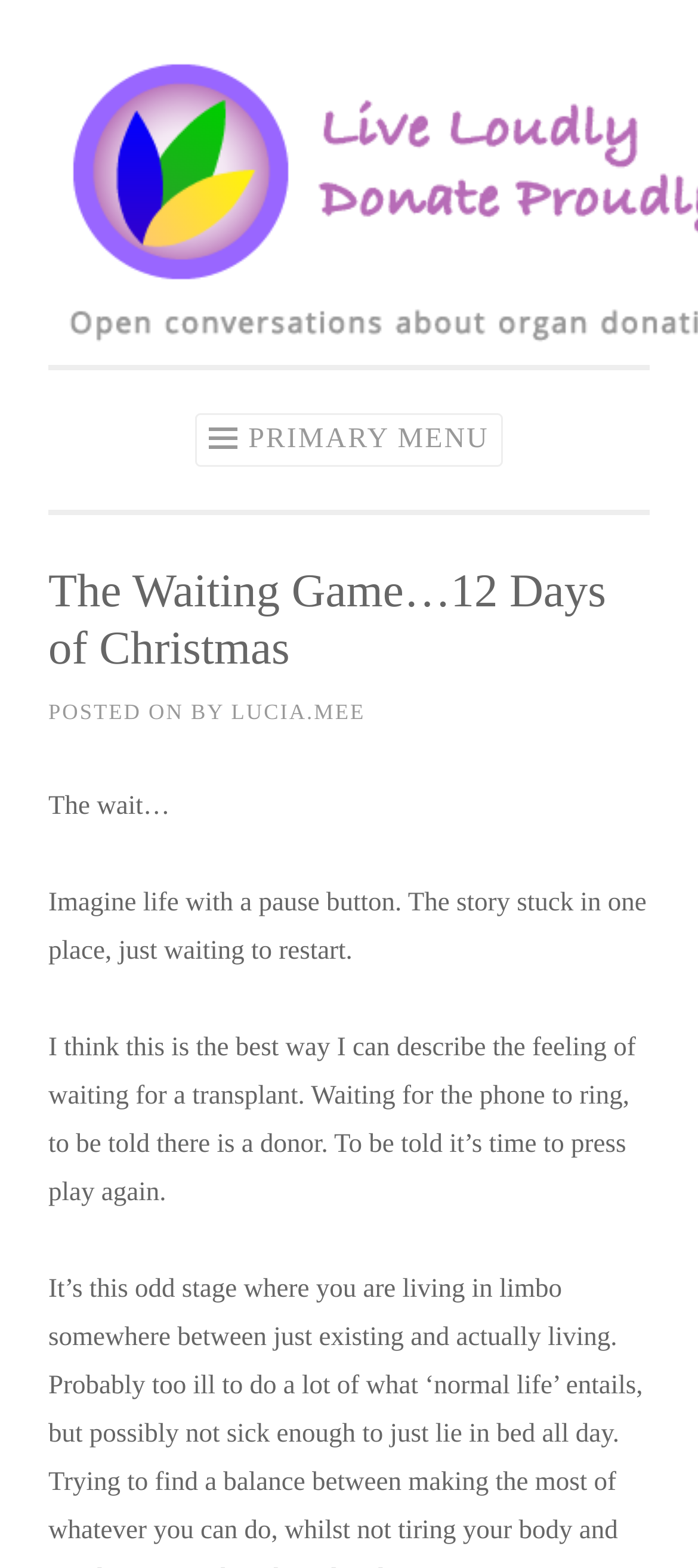Please find the main title text of this webpage.

The Waiting Game…12 Days of Christmas